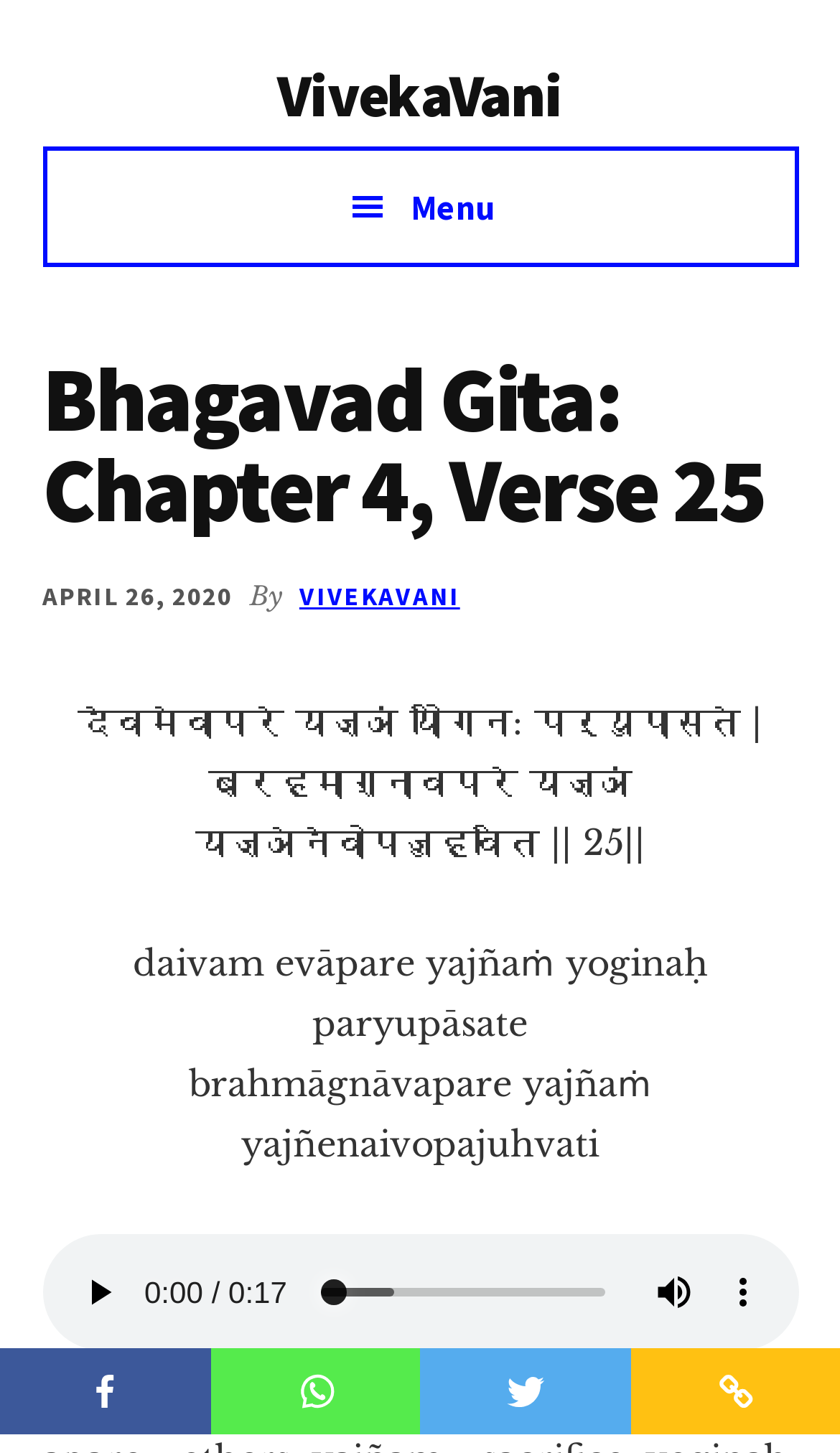Pinpoint the bounding box coordinates of the element that must be clicked to accomplish the following instruction: "Play the audio". The coordinates should be in the format of four float numbers between 0 and 1, i.e., [left, top, right, bottom].

[0.076, 0.865, 0.158, 0.912]